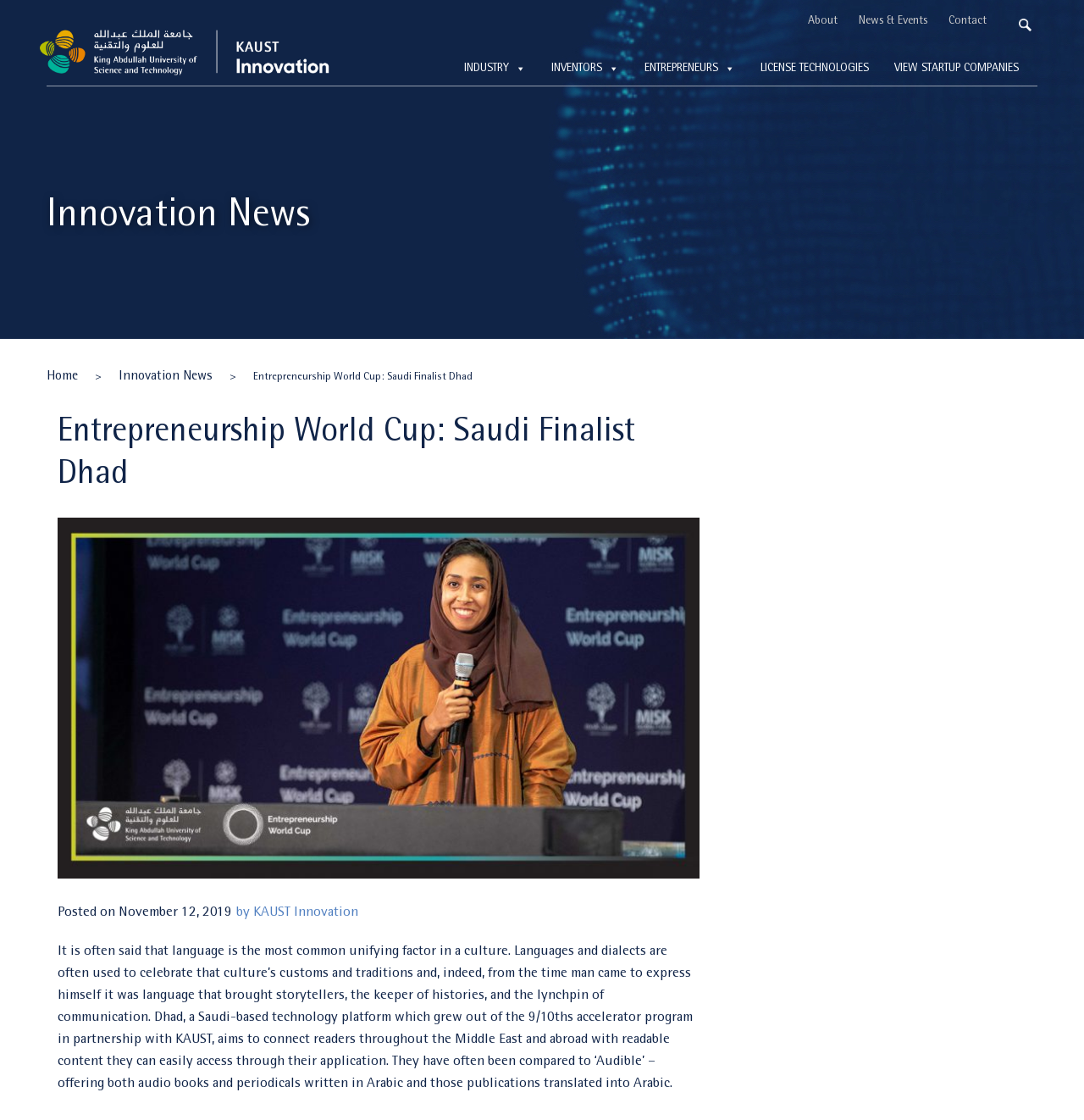Please determine the bounding box coordinates of the clickable area required to carry out the following instruction: "View startup companies". The coordinates must be four float numbers between 0 and 1, represented as [left, top, right, bottom].

[0.817, 0.046, 0.947, 0.077]